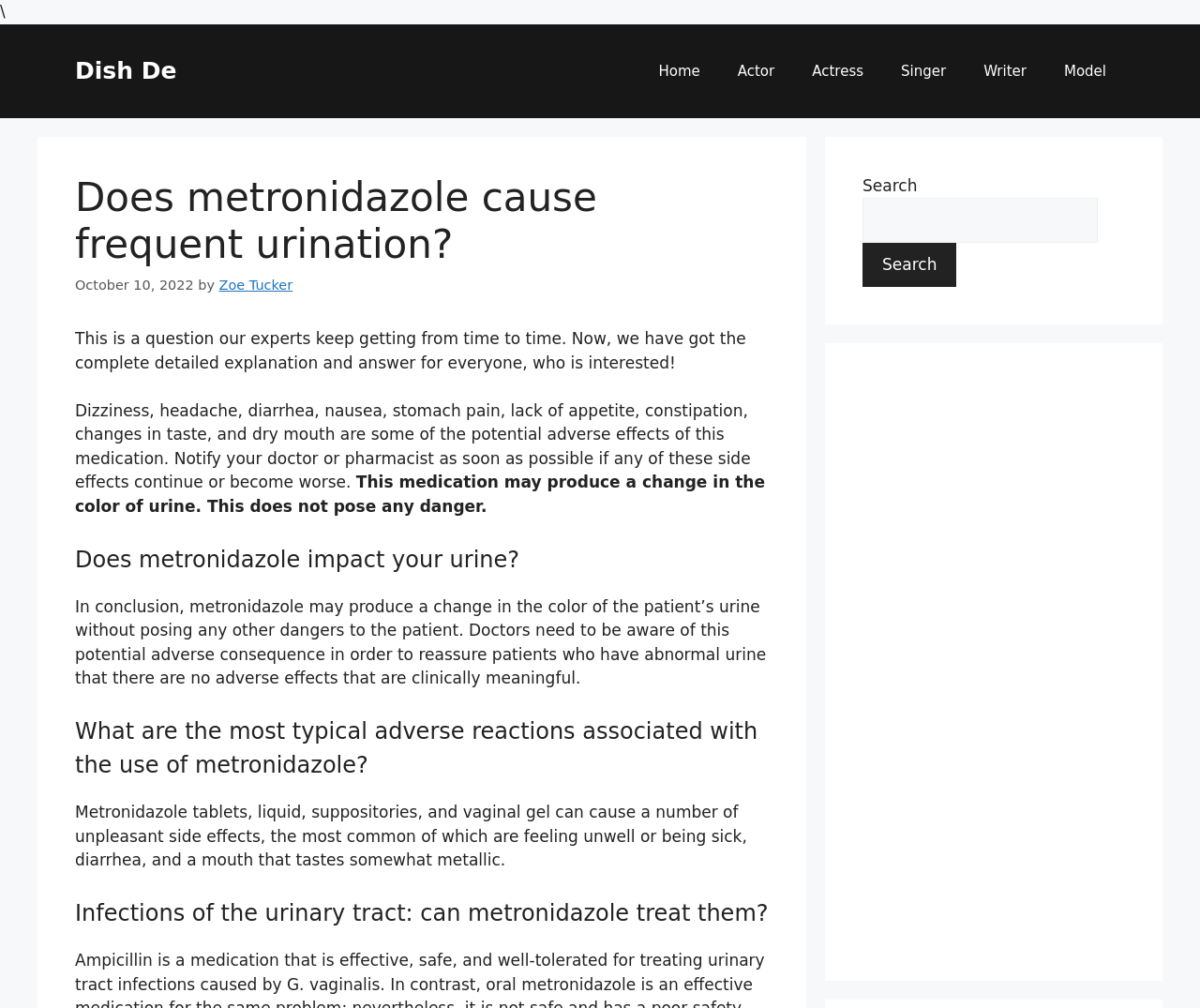Predict the bounding box coordinates for the UI element described as: "Writer". The coordinates should be four float numbers between 0 and 1, presented as [left, top, right, bottom].

[0.804, 0.042, 0.871, 0.098]